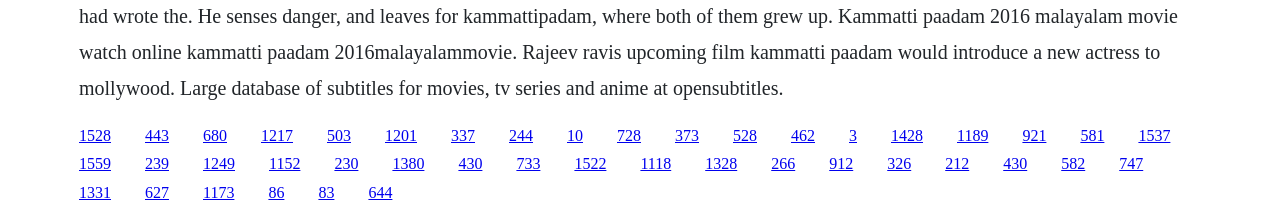Show me the bounding box coordinates of the clickable region to achieve the task as per the instruction: "click the first link".

[0.062, 0.586, 0.087, 0.665]